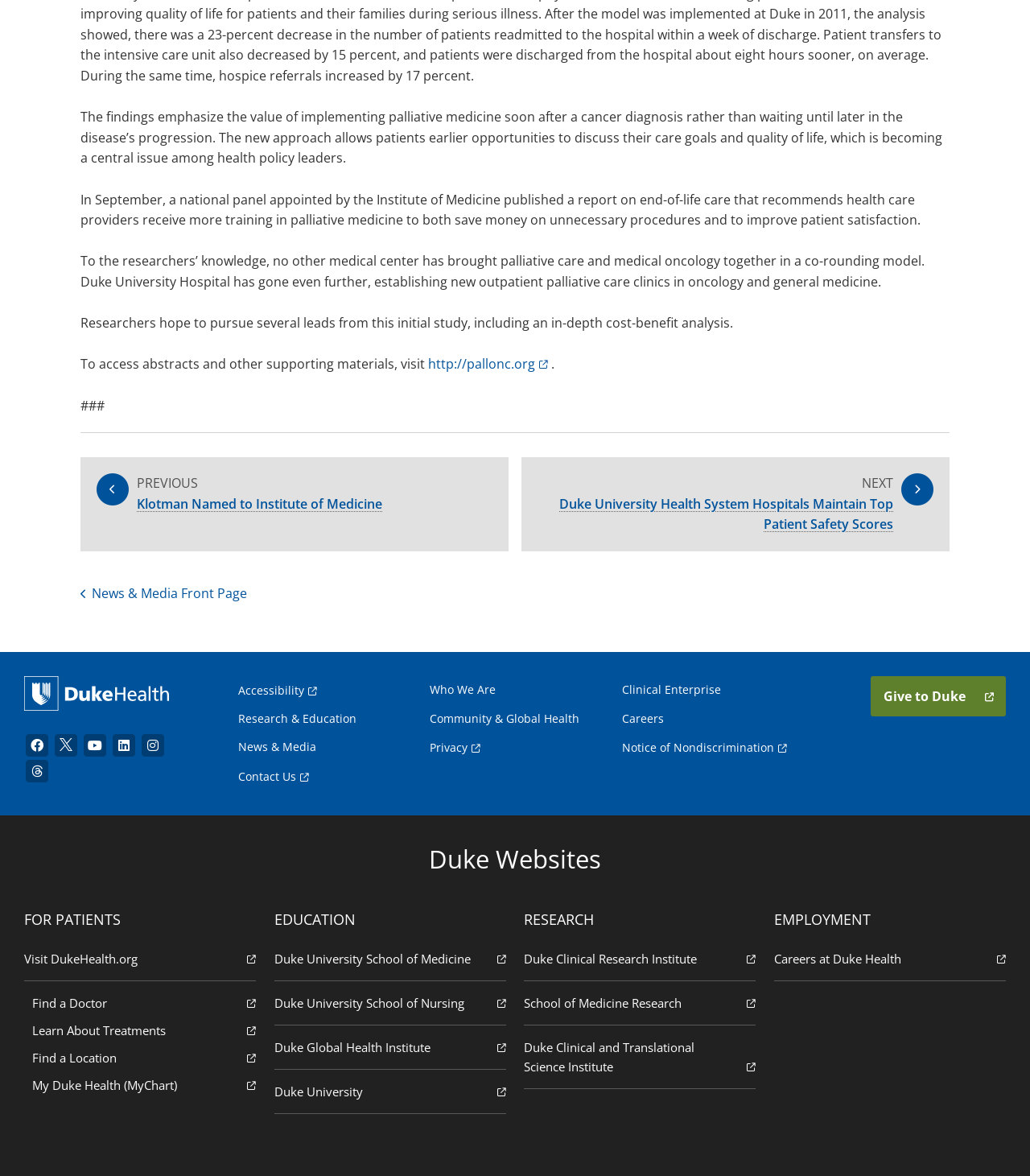Answer the question below with a single word or a brief phrase: 
What social media platforms are linked from the webpage?

Facebook, Twitter, YouTube, LinkedIn, Instagram